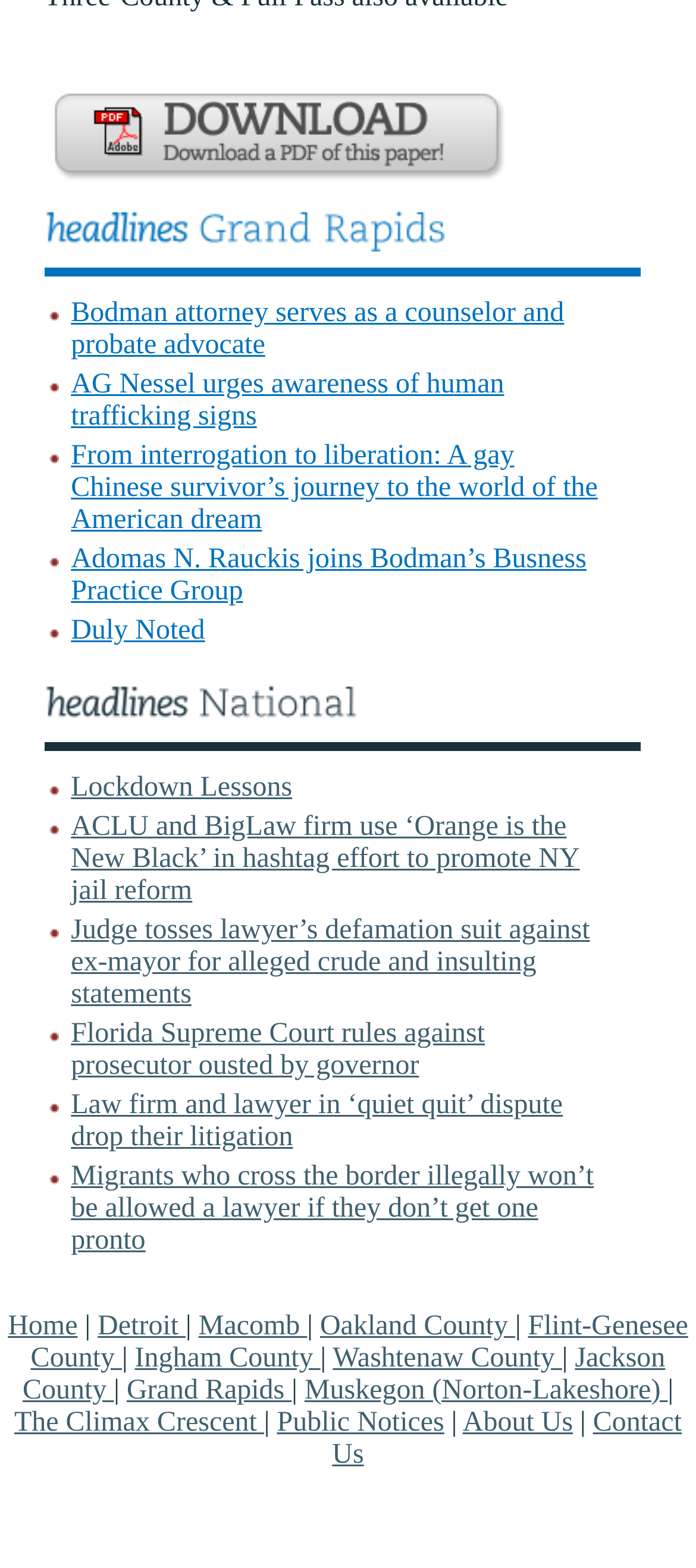Locate the UI element described by Detroit and provide its bounding box coordinates. Use the format (top-left x, top-left y, bottom-right x, bottom-right y) with all values as floating point numbers between 0 and 1.

[0.14, 0.836, 0.267, 0.855]